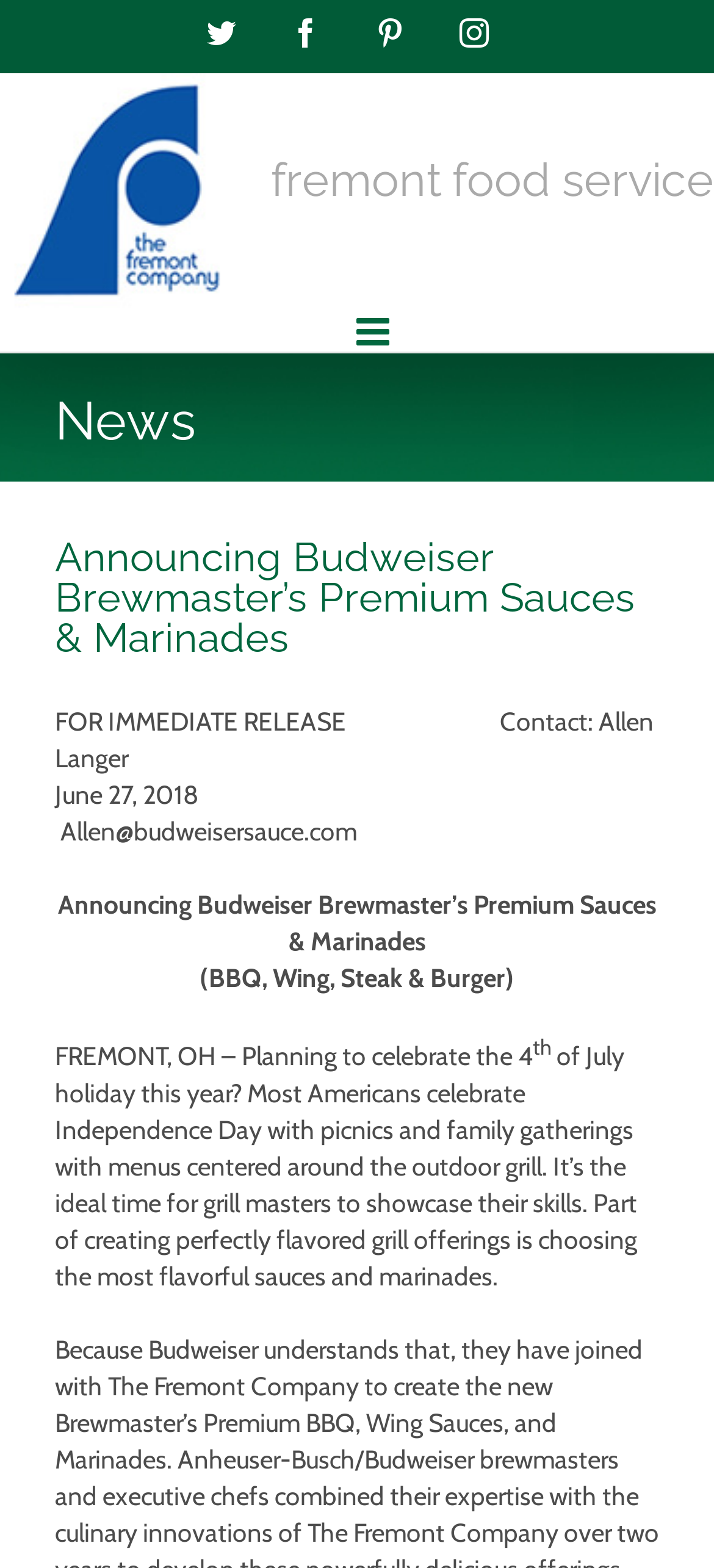What is the contact person's name?
Please respond to the question with a detailed and well-explained answer.

The contact person's name can be found in the article under the mobile menu, which is 'Contact: Allen Langer'.